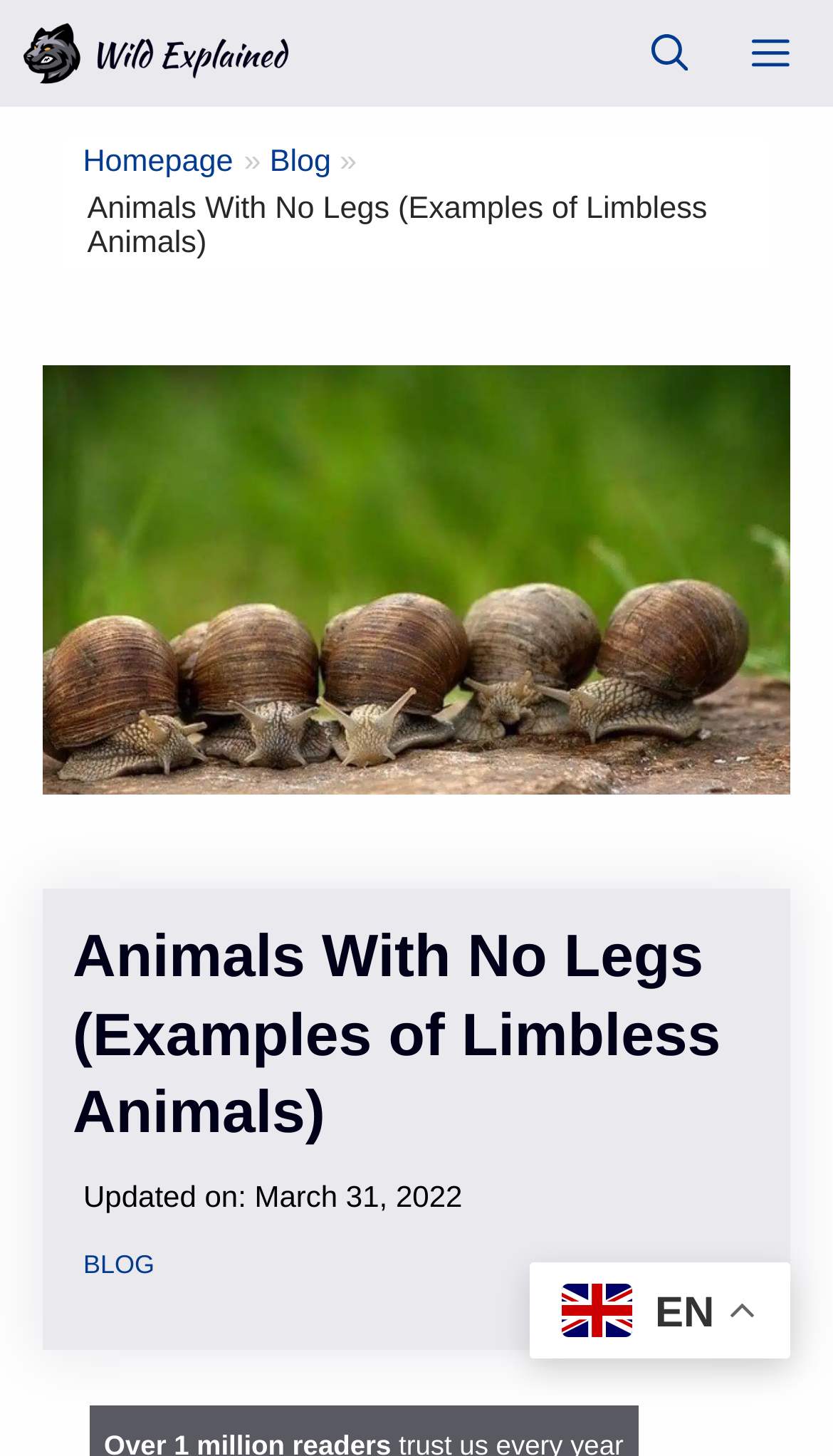Given the element description, predict the bounding box coordinates in the format (top-left x, top-left y, bottom-right x, bottom-right y). Make sure all values are between 0 and 1. Here is the element description: title="Wild Explained"

[0.026, 0.0, 0.346, 0.073]